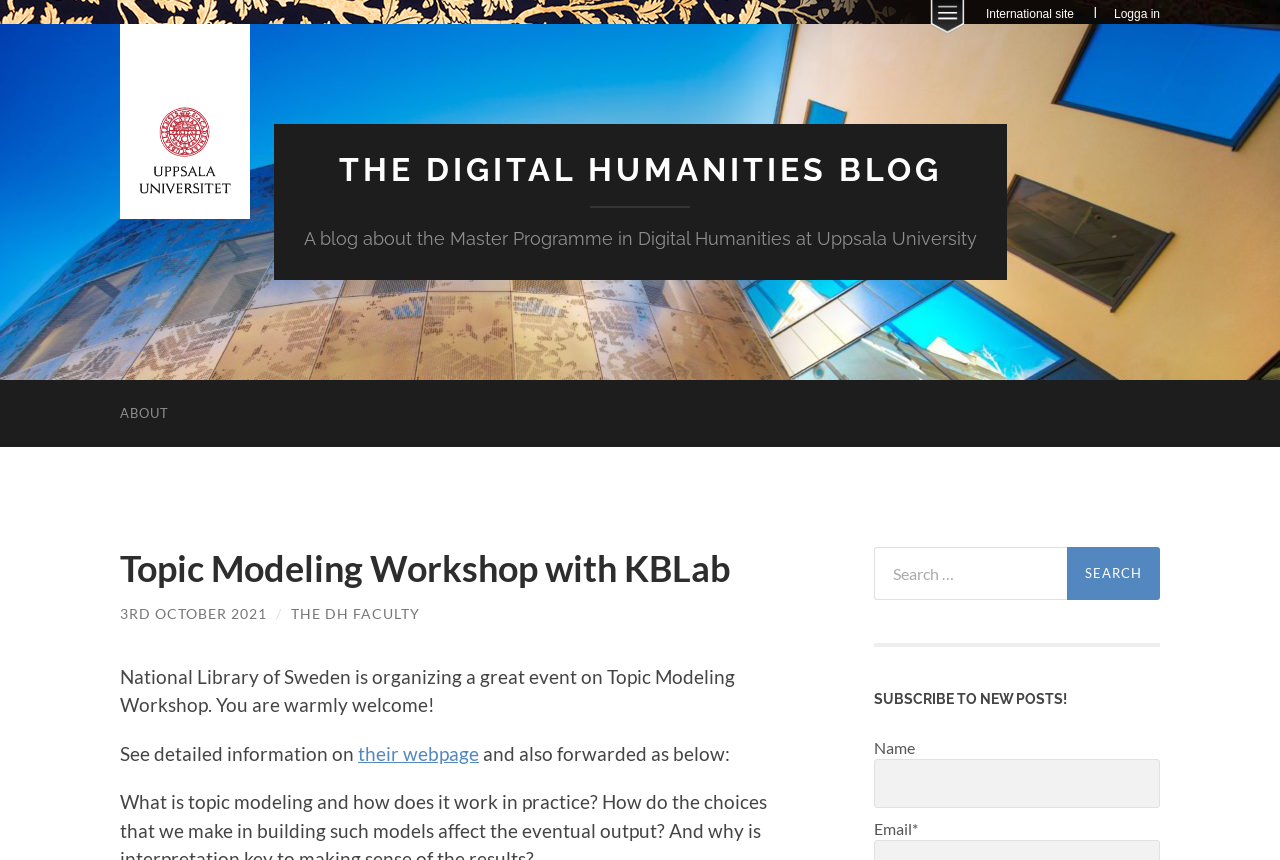Based on the provided description, "parent_node: Search for: value="Search"", find the bounding box of the corresponding UI element in the screenshot.

[0.834, 0.636, 0.906, 0.698]